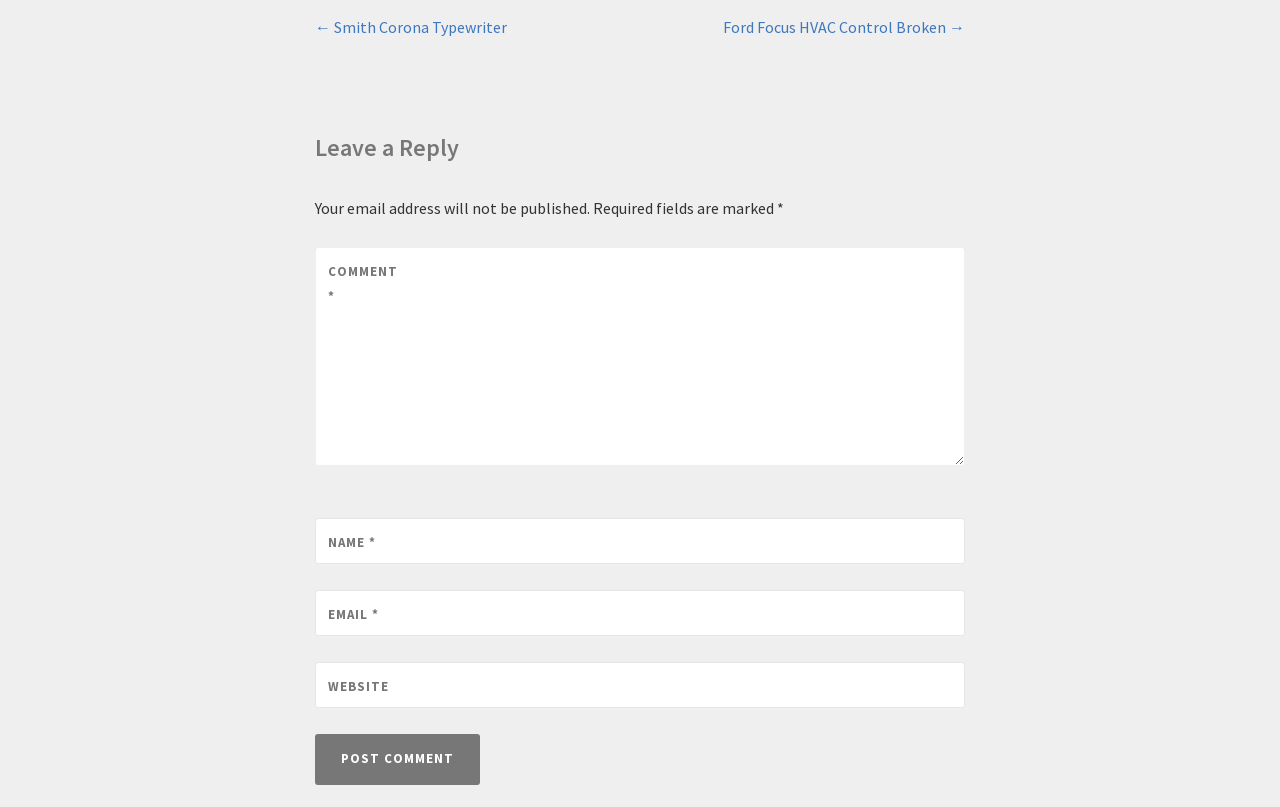Give the bounding box coordinates for the element described as: "← Smith Corona Typewriter".

[0.246, 0.021, 0.396, 0.046]